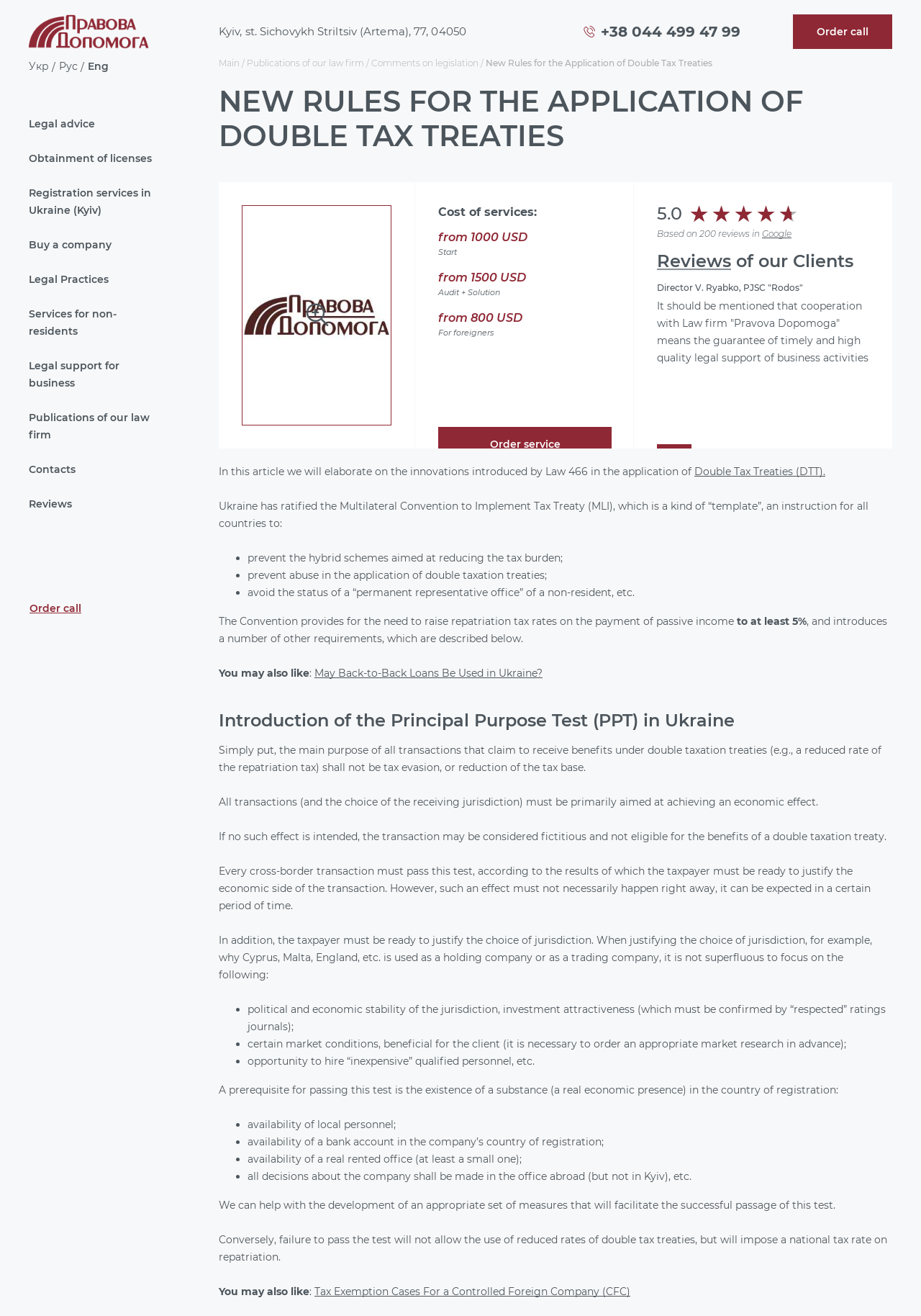Using the elements shown in the image, answer the question comprehensively: What is the cost of the 'Start' service?

I found the cost of the 'Start' service by looking at the static text element 'from 1000 USD' which is located near the 'Start' button.